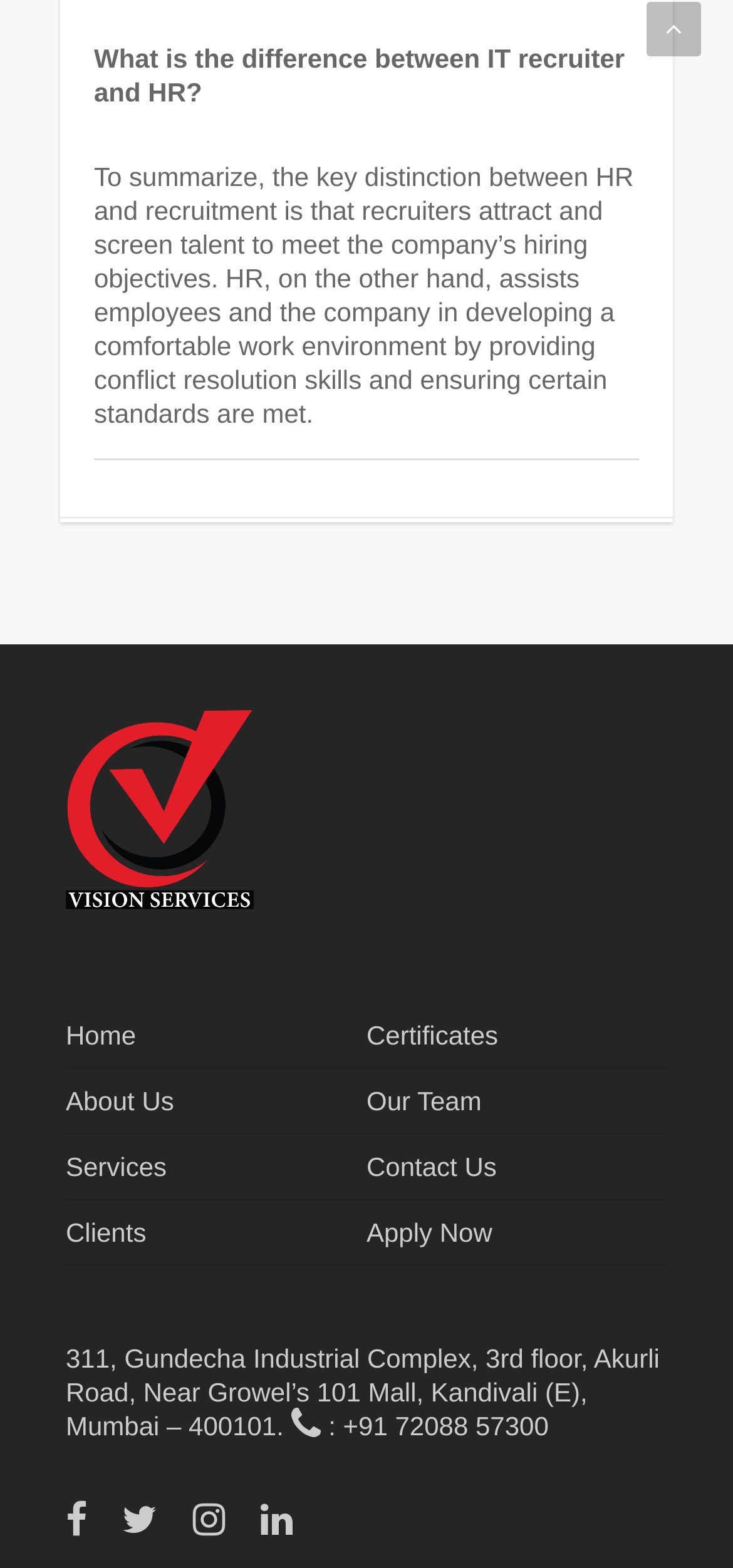Provide the bounding box coordinates for the area that should be clicked to complete the instruction: "follow on facebook".

[0.09, 0.96, 0.118, 0.979]